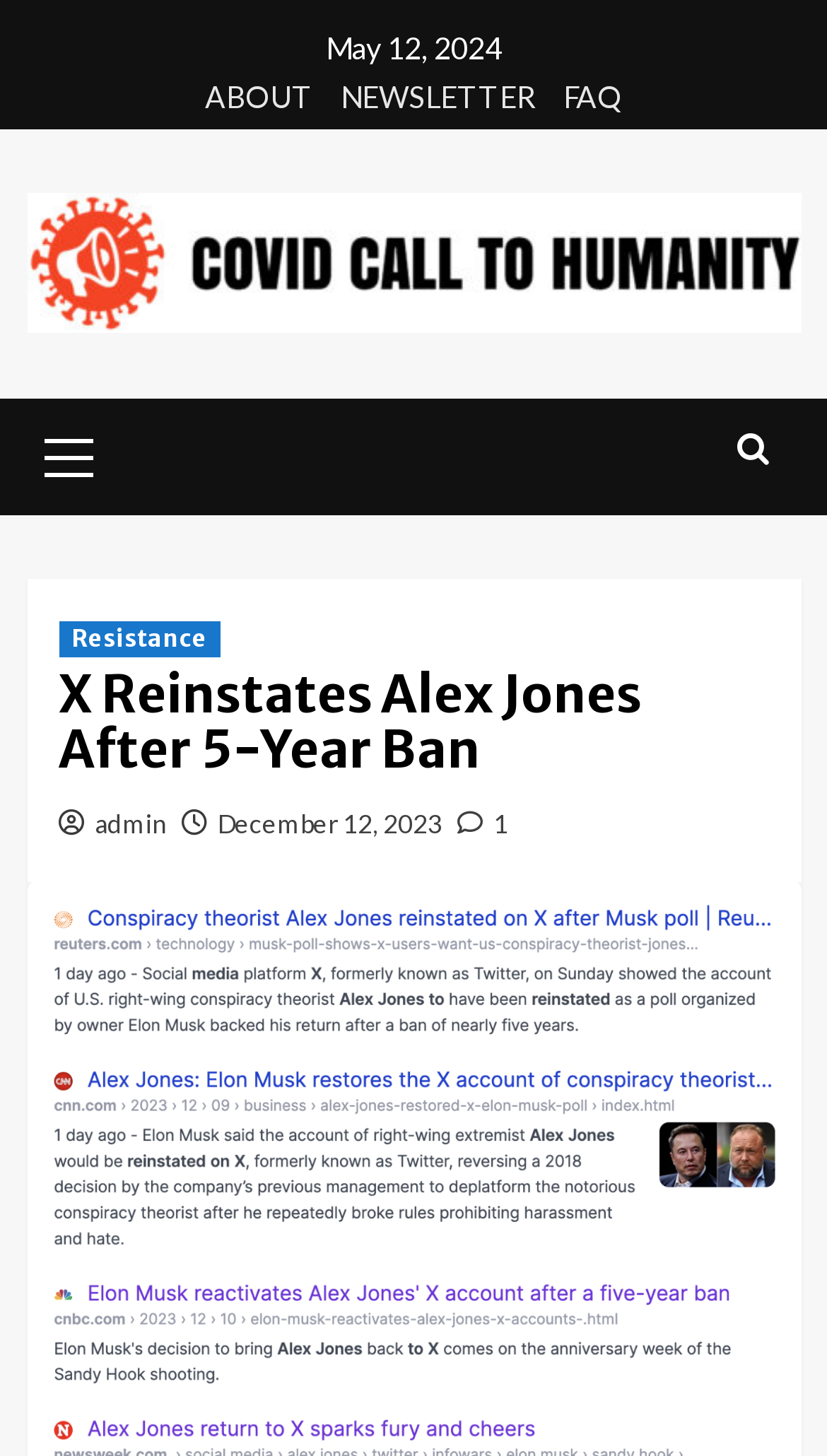Please specify the bounding box coordinates of the clickable region necessary for completing the following instruction: "Go to Resistance". The coordinates must consist of four float numbers between 0 and 1, i.e., [left, top, right, bottom].

[0.071, 0.426, 0.265, 0.451]